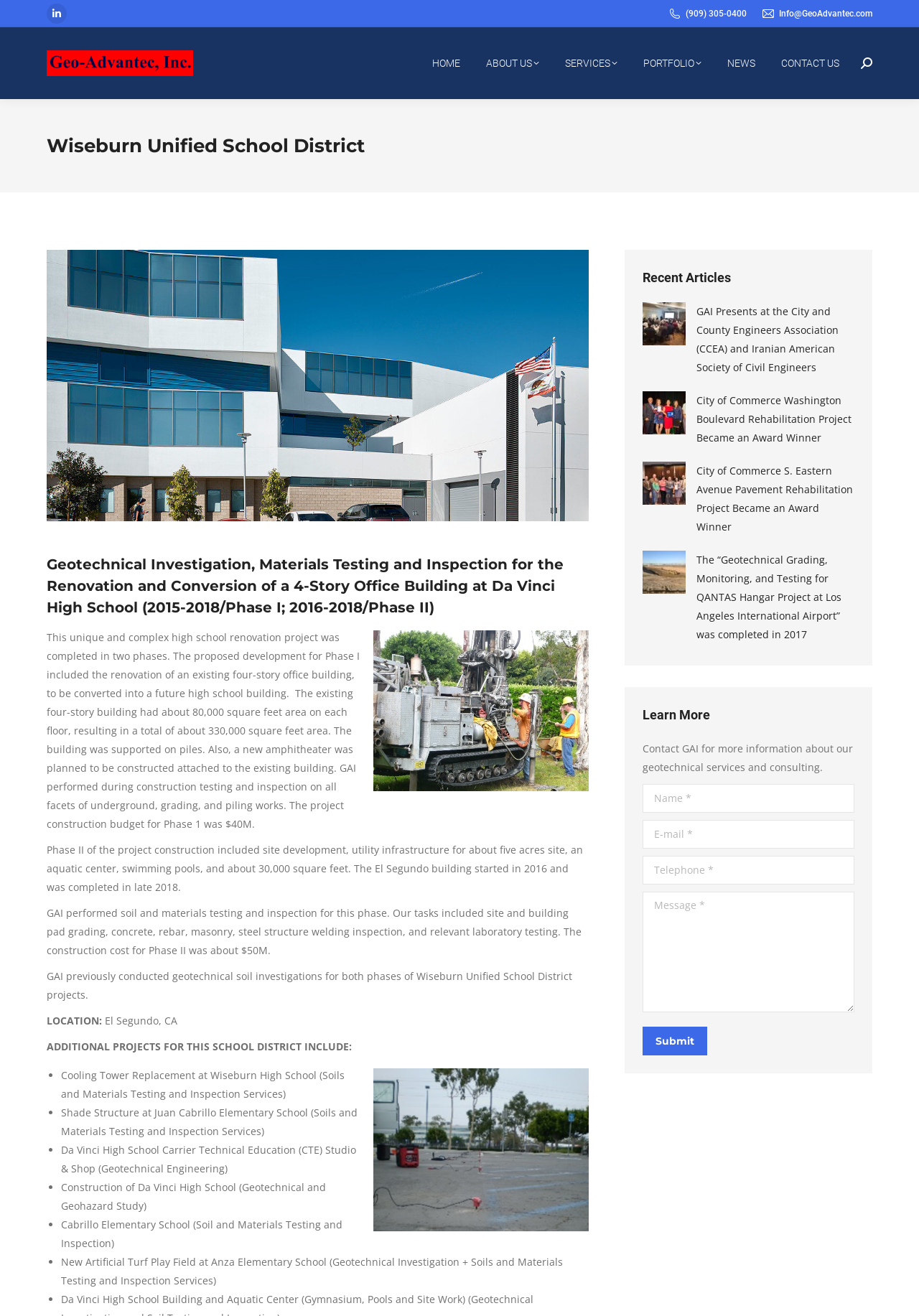For the given element description Submit, determine the bounding box coordinates of the UI element. The coordinates should follow the format (top-left x, top-left y, bottom-right x, bottom-right y) and be within the range of 0 to 1.

[0.699, 0.78, 0.77, 0.802]